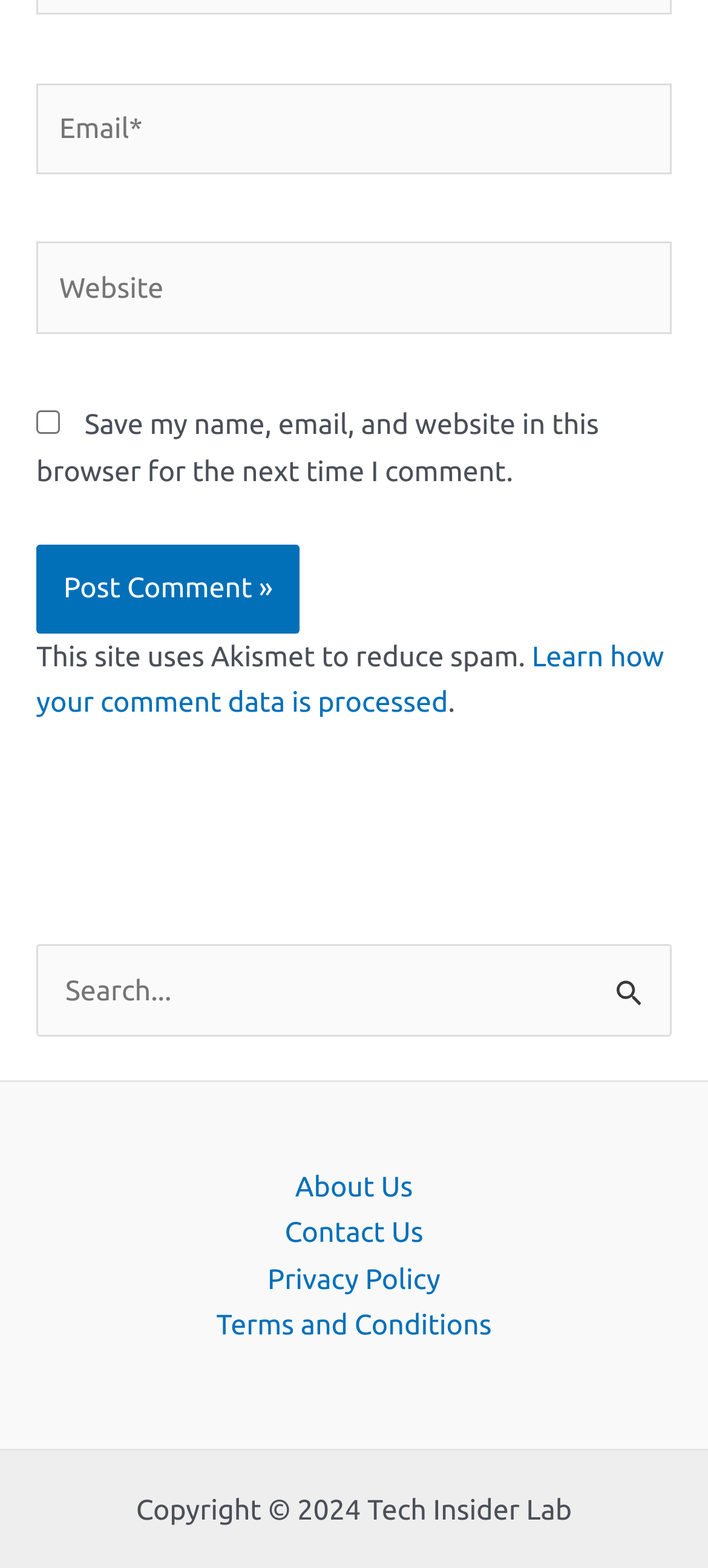What is the function of the button with the image?
Using the information from the image, provide a comprehensive answer to the question.

The button with the image is part of the search functionality, and when clicked, it submits the search query. The image is likely a magnifying glass icon, which is a common symbol for search.